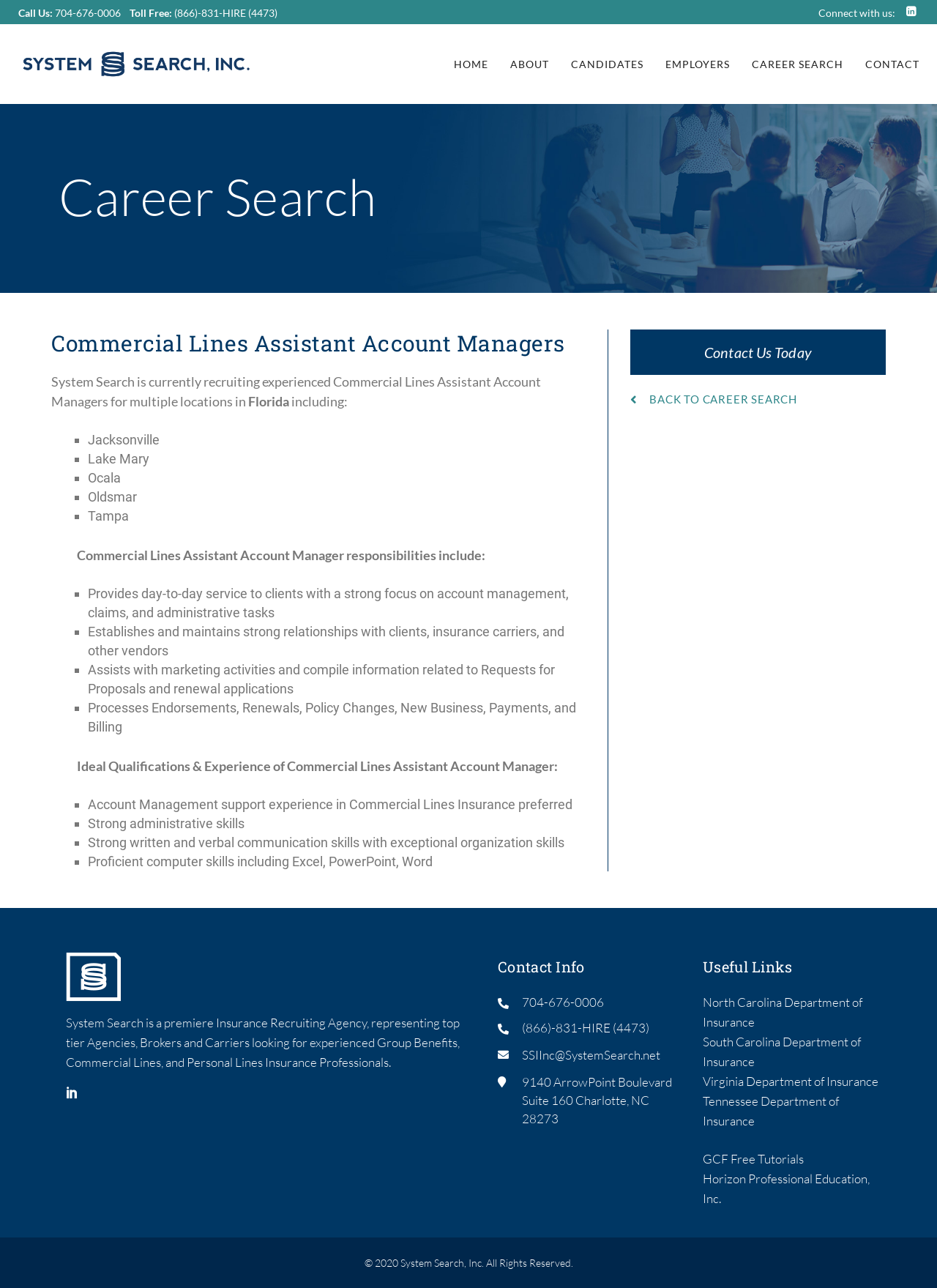Based on what you see in the screenshot, provide a thorough answer to this question: What skills are required for a Commercial Lines Assistant Account Manager?

The ideal qualifications and experience for a Commercial Lines Assistant Account Manager include strong administrative skills, strong written and verbal communication skills, and proficiency in computer skills such as Excel, PowerPoint, and Word, as listed in the bullet points under 'Ideal Qualifications & Experience of Commercial Lines Assistant Account Manager'.